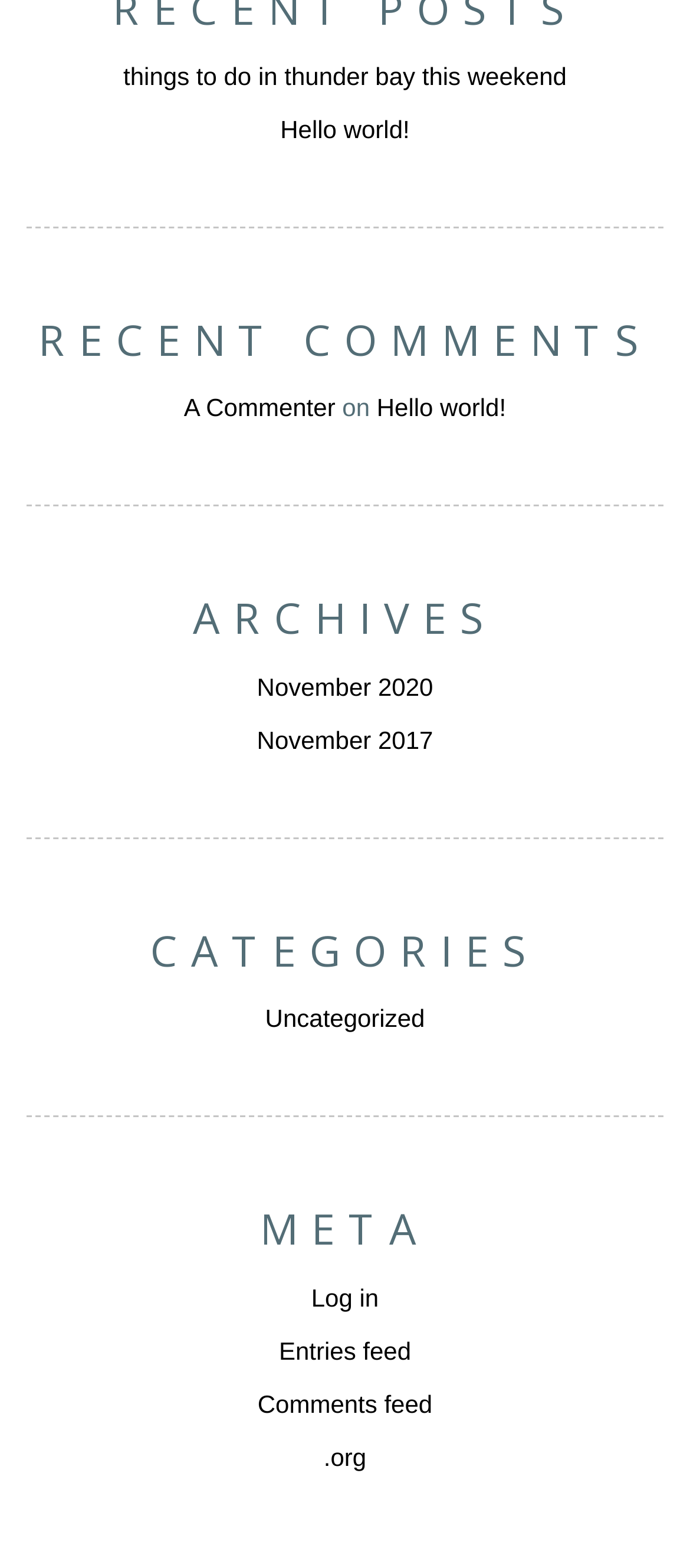Specify the bounding box coordinates (top-left x, top-left y, bottom-right x, bottom-right y) of the UI element in the screenshot that matches this description: .org

[0.469, 0.92, 0.531, 0.938]